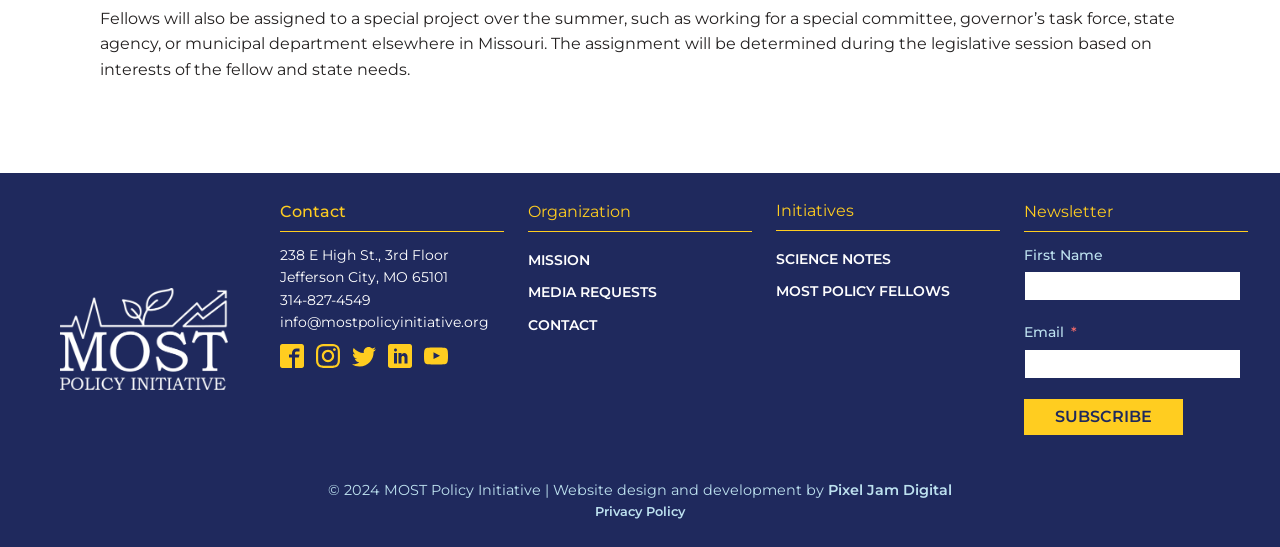What is required to subscribe to the newsletter?
Look at the image and answer the question using a single word or phrase.

Email